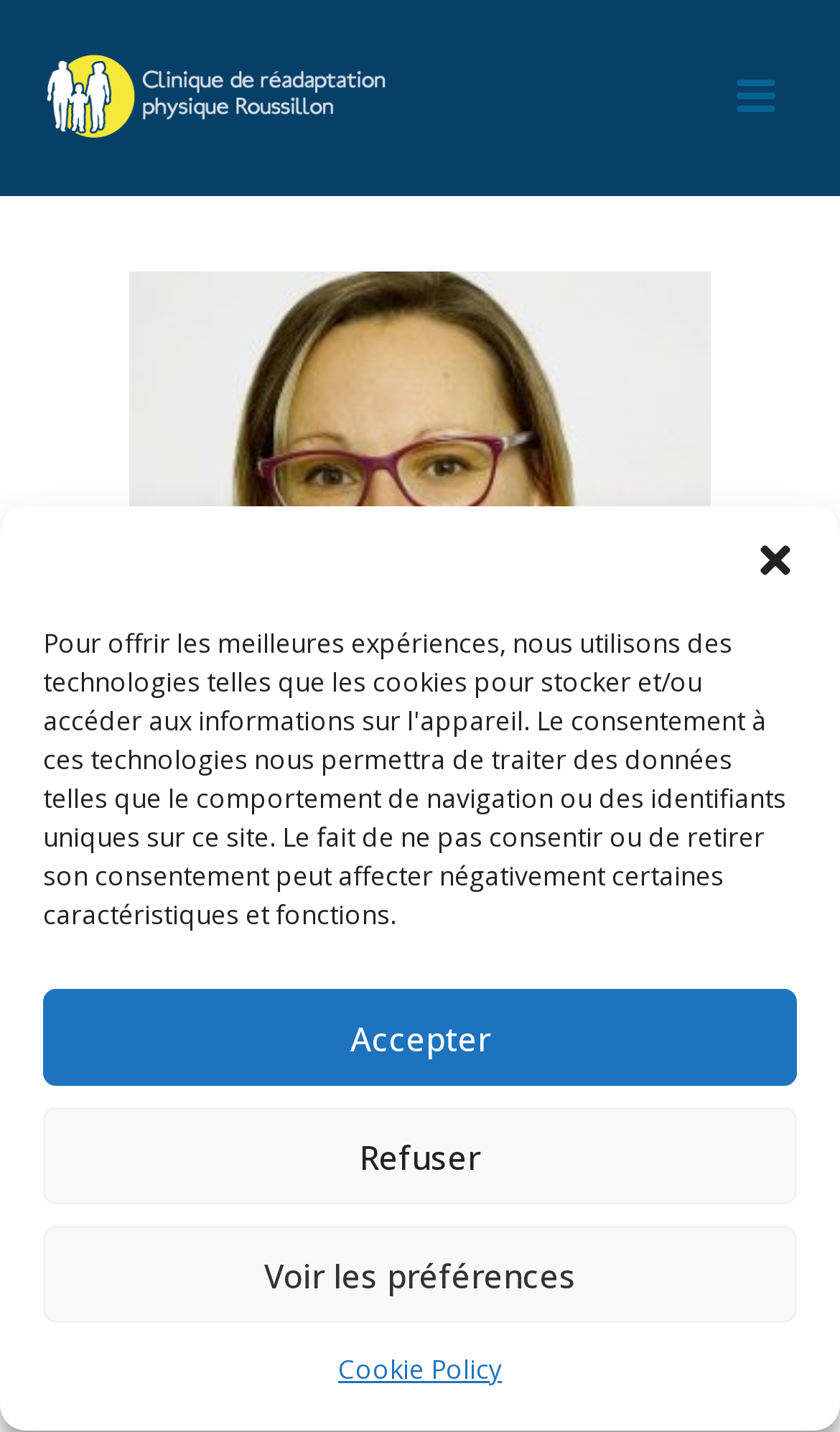How many buttons are in the dialog?
Give a single word or phrase answer based on the content of the image.

4